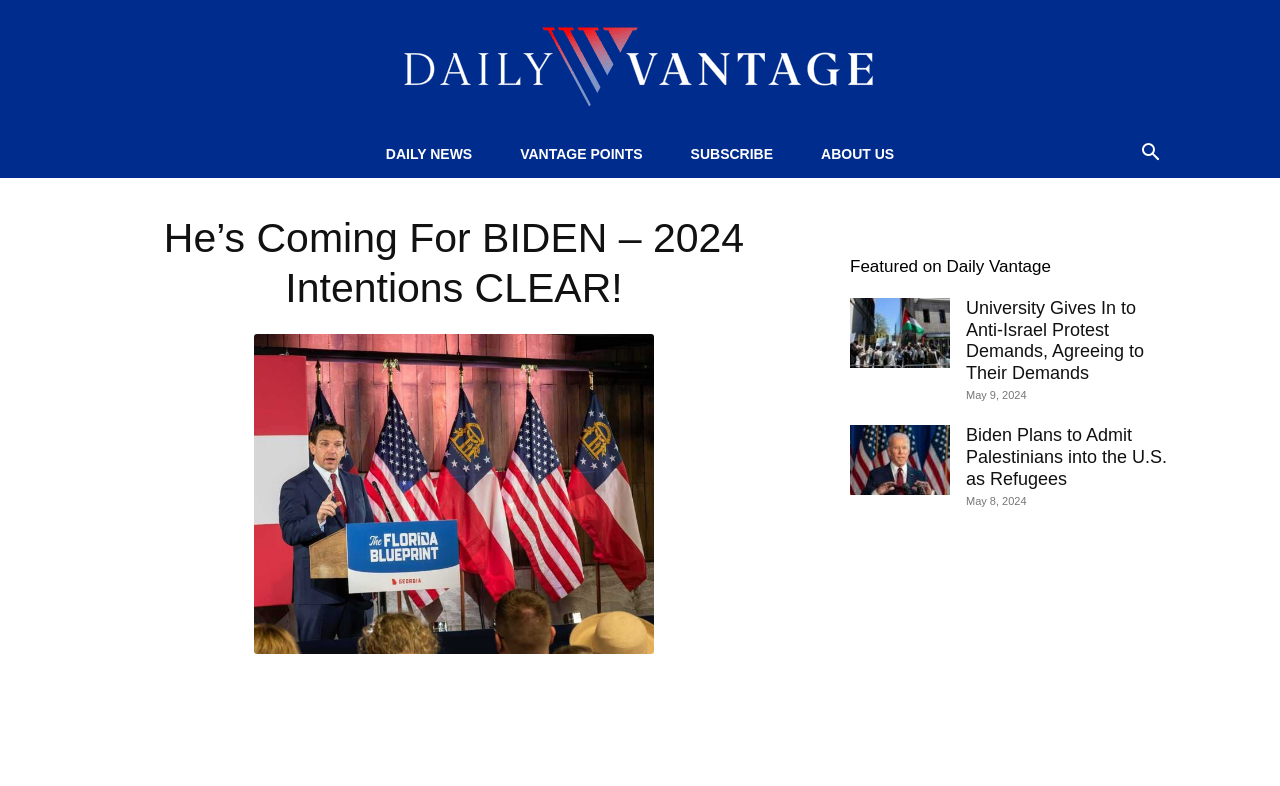Locate the bounding box coordinates of the area where you should click to accomplish the instruction: "Search for something".

[0.88, 0.187, 0.917, 0.207]